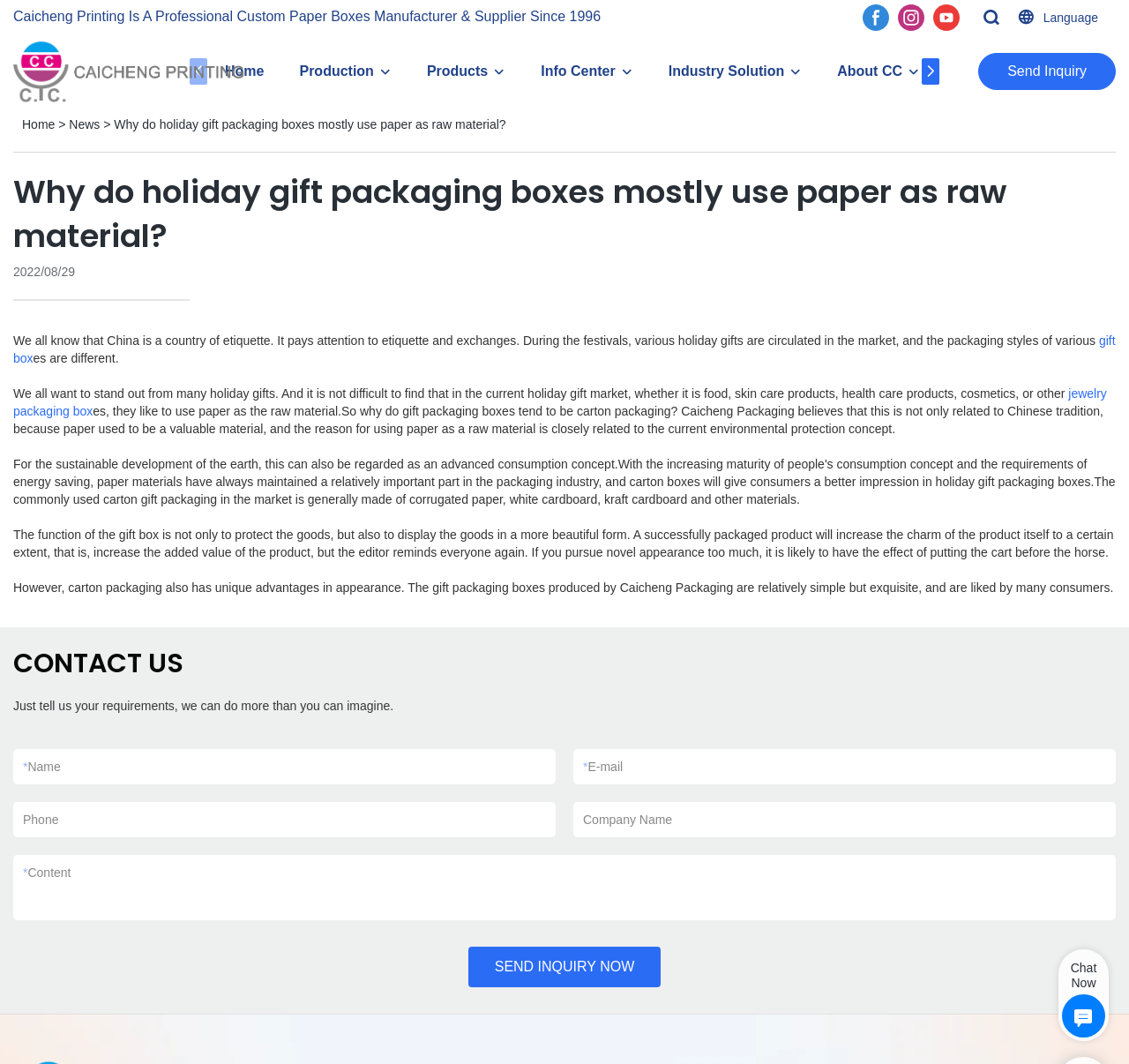Can you identify the bounding box coordinates of the clickable region needed to carry out this instruction: 'Enter your name in the input field'? The coordinates should be four float numbers within the range of 0 to 1, stated as [left, top, right, bottom].

[0.023, 0.704, 0.48, 0.736]